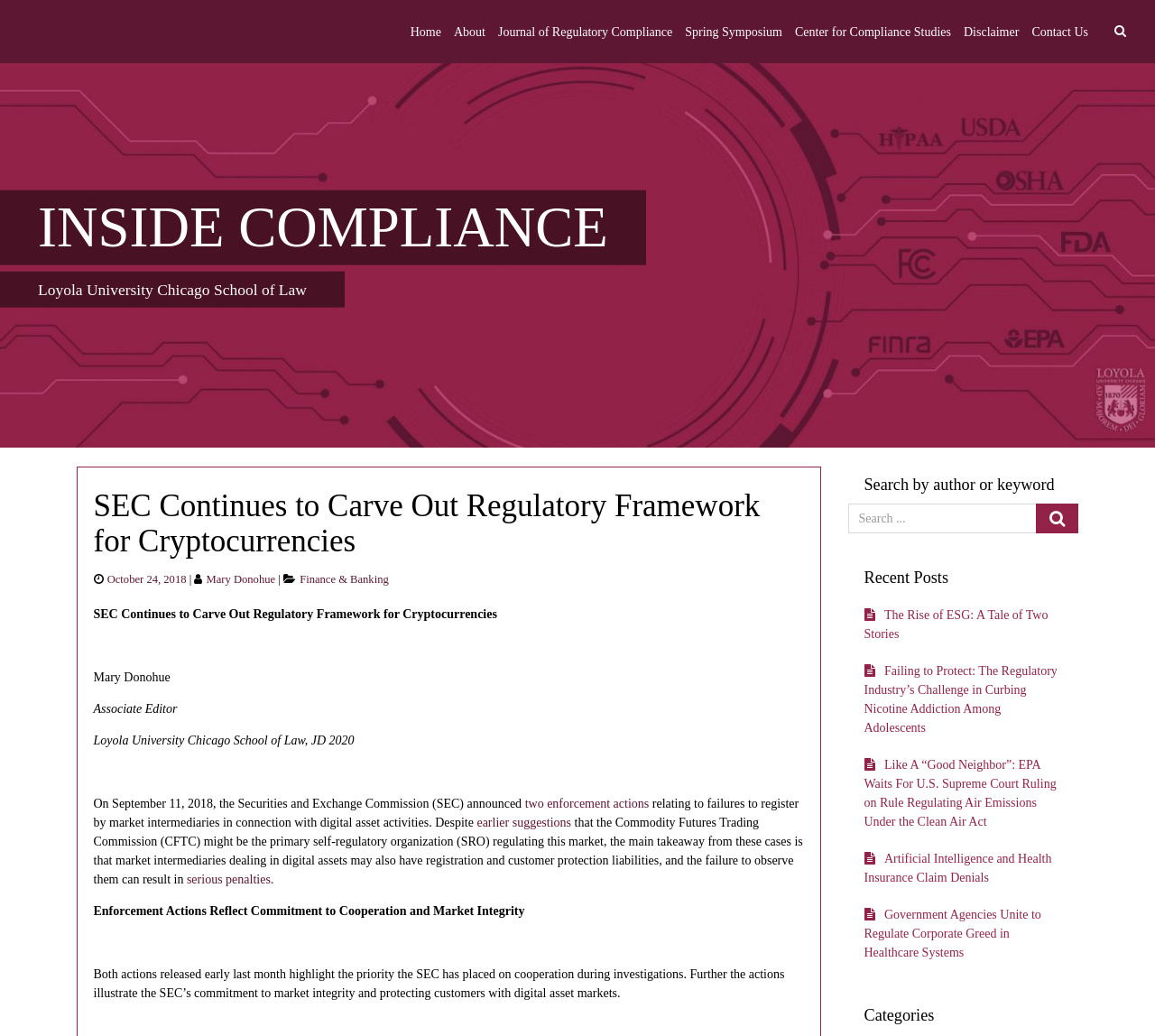What is the name of the author of the post mentioned on the webpage?
Please give a detailed and elaborate answer to the question based on the image.

I found the answer by looking at the link element with the text 'Mary Donohue' located at [0.179, 0.553, 0.238, 0.566]. This text is likely to be the name of the author of the post mentioned on the webpage.